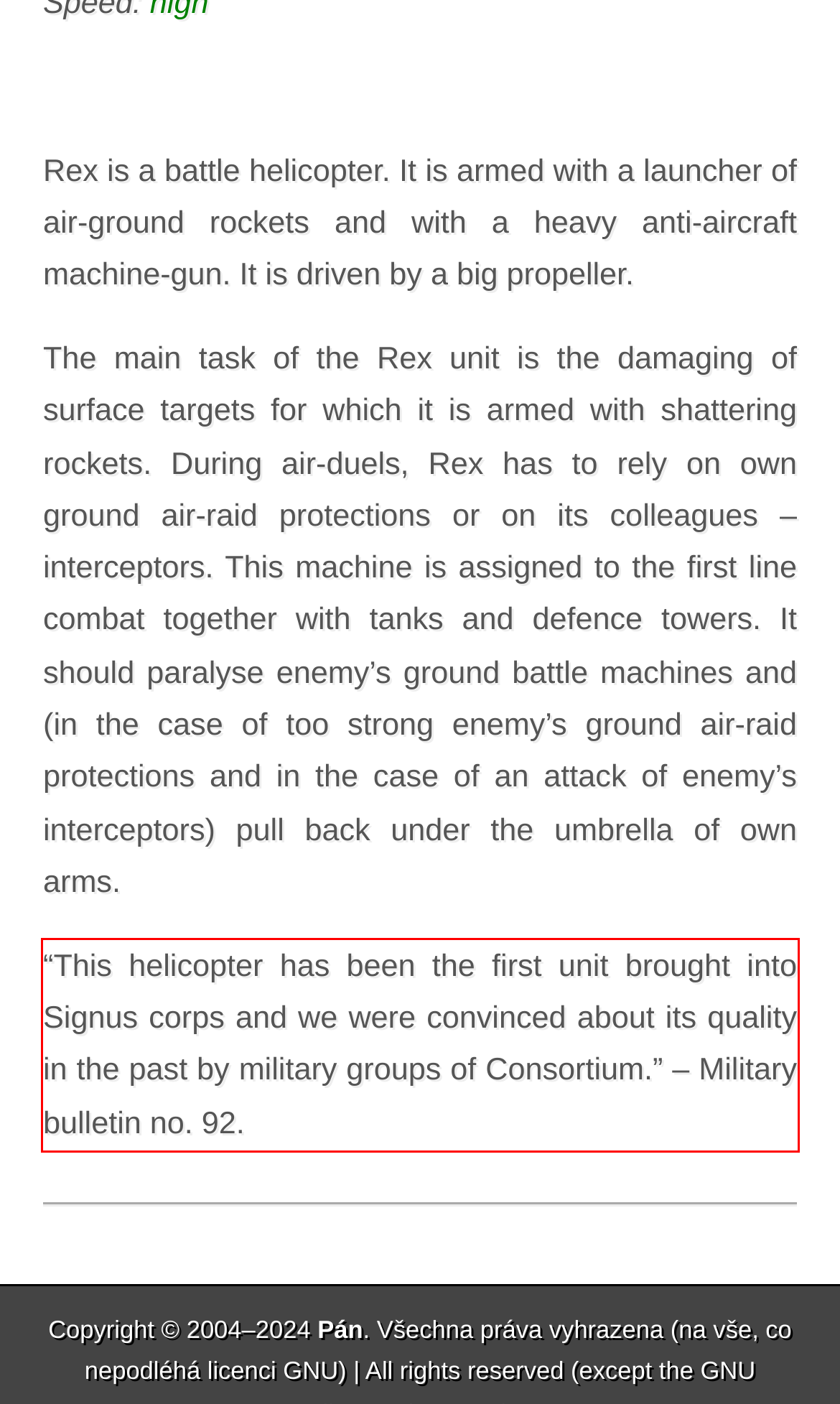Observe the screenshot of the webpage that includes a red rectangle bounding box. Conduct OCR on the content inside this red bounding box and generate the text.

“This helicopter has been the first unit brought into Signus corps and we were convinced about its quality in the past by military groups of Consortium.” – Military bulletin no. 92.